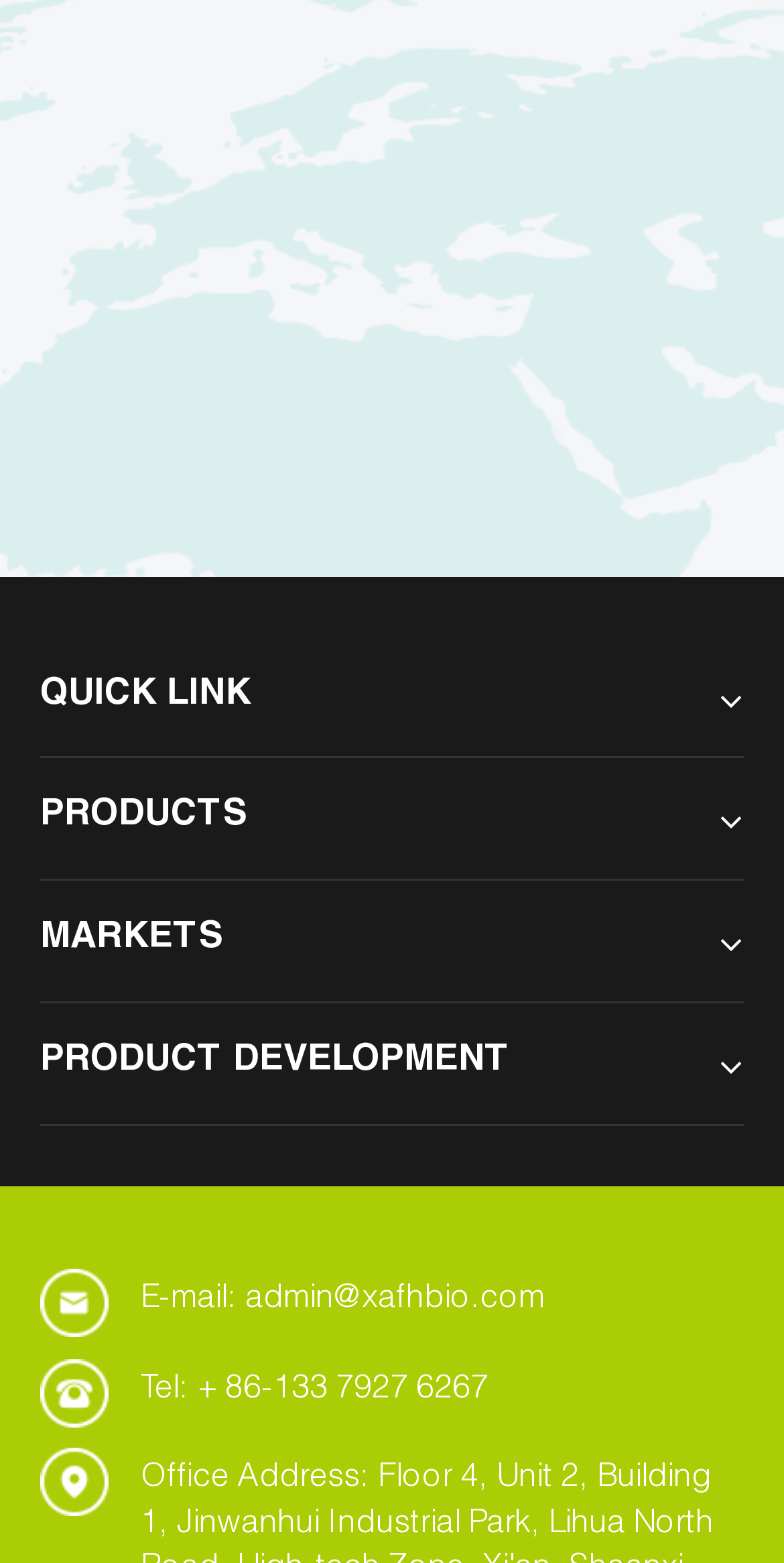Provide a brief response to the question using a single word or phrase: 
How many links are under the 'PRODUCTS' section?

7